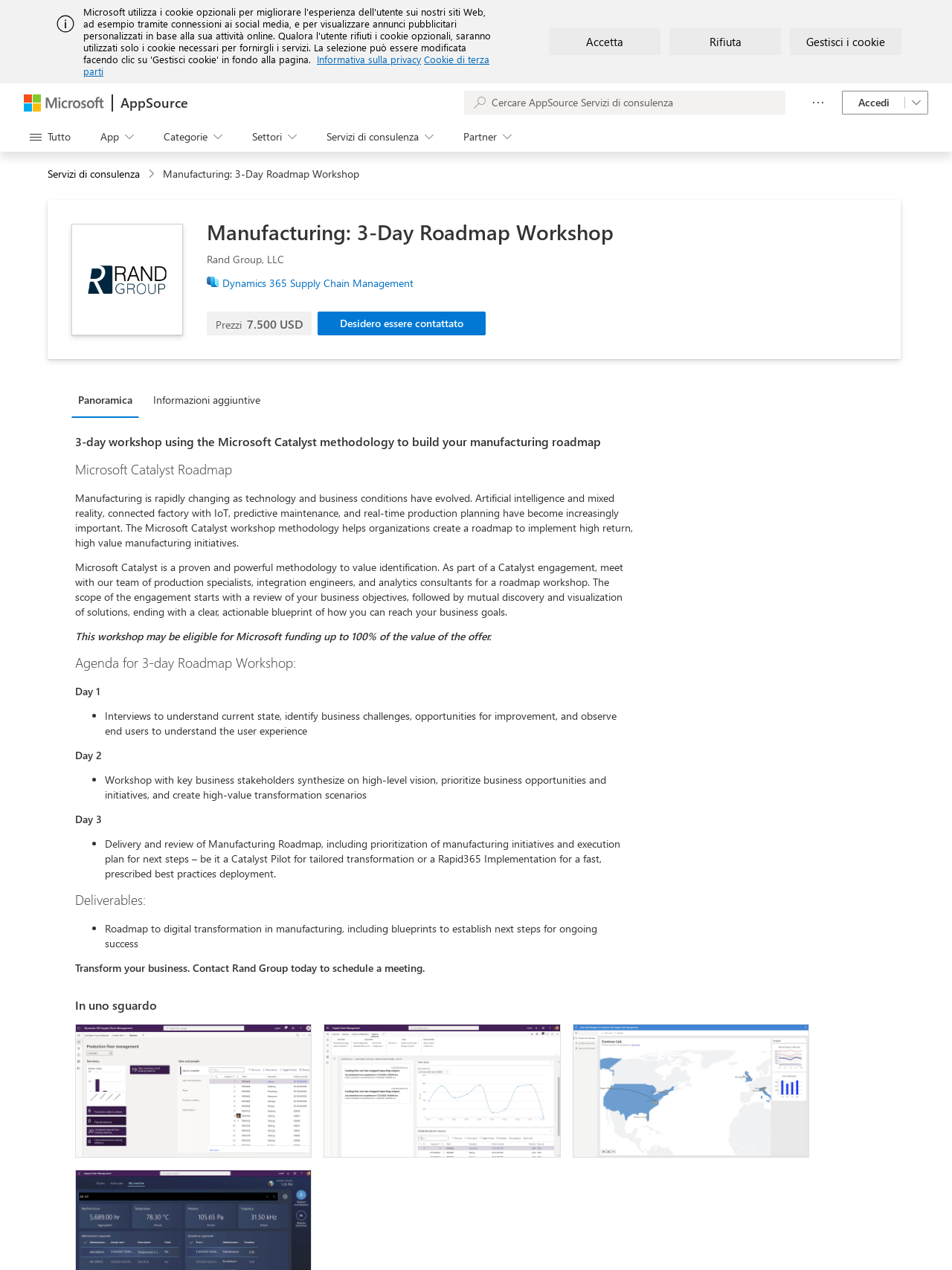Please identify the bounding box coordinates of the element that needs to be clicked to execute the following command: "Explore the manufacturing roadmap". Provide the bounding box using four float numbers between 0 and 1, formatted as [left, top, right, bottom].

[0.079, 0.341, 0.665, 0.355]